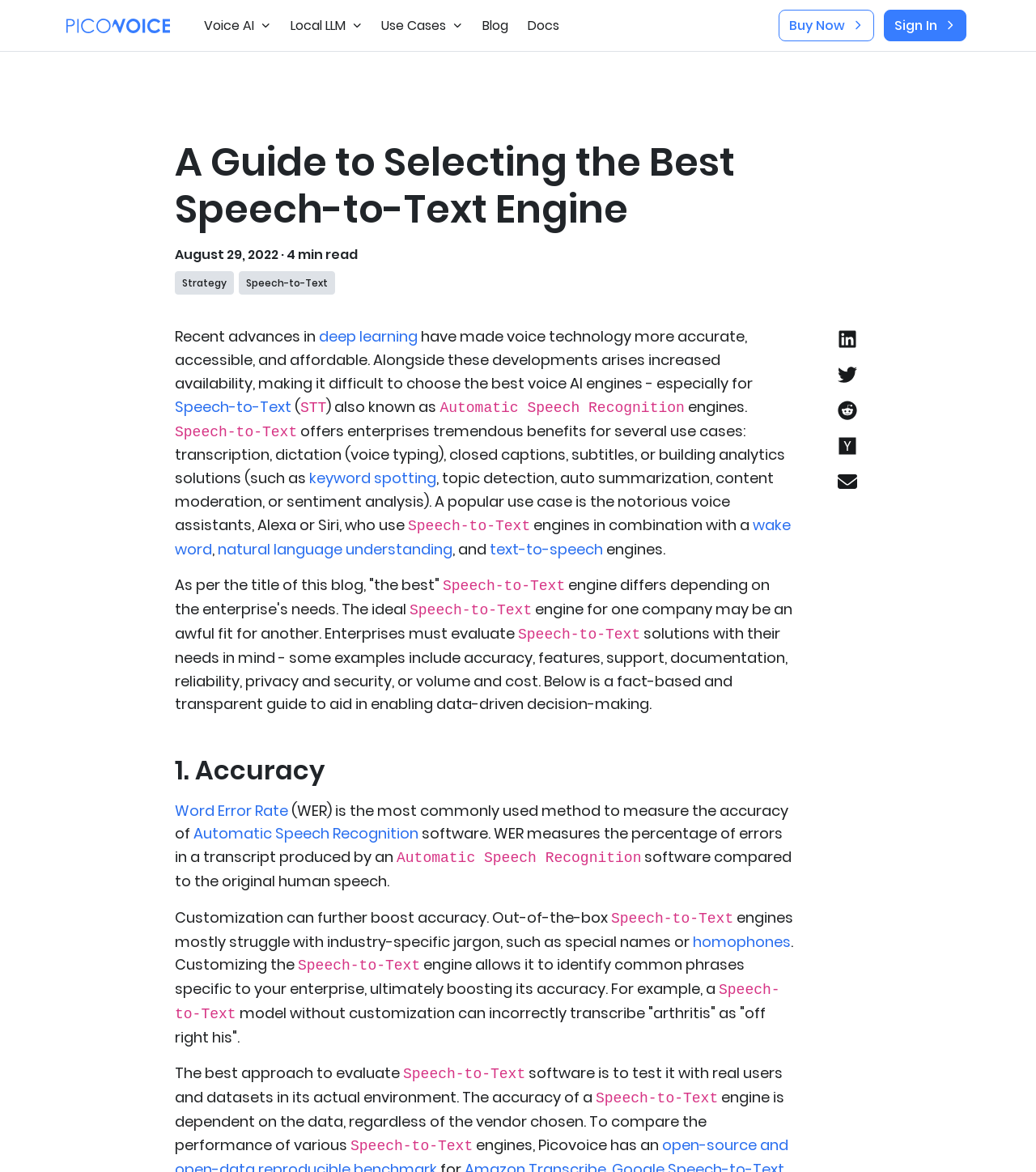Please answer the following question using a single word or phrase: 
Why do Speech-to-Text engines struggle with industry-specific jargon?

Lack of customization